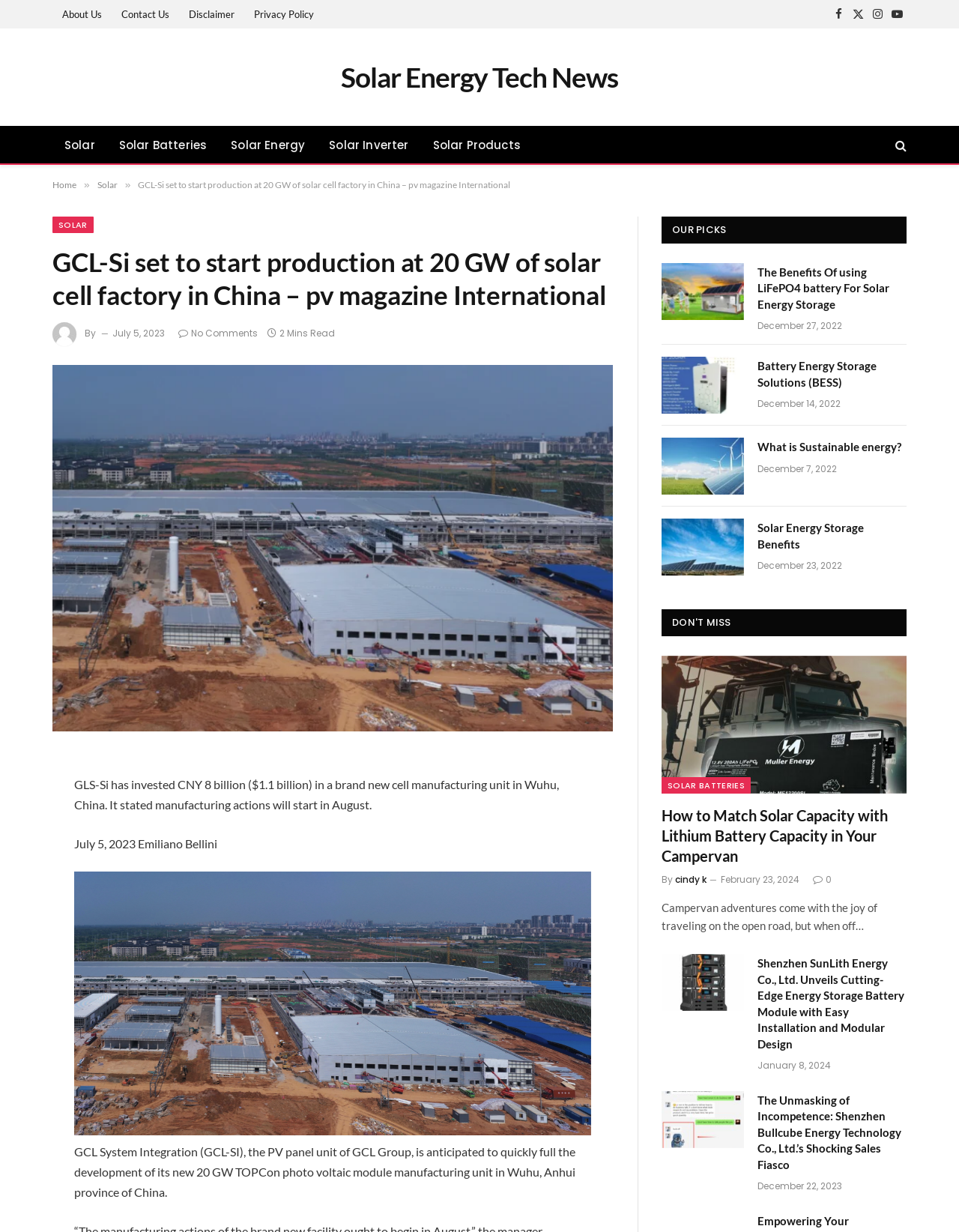Pinpoint the bounding box coordinates of the element you need to click to execute the following instruction: "Share the article on Facebook". The bounding box should be represented by four float numbers between 0 and 1, in the format [left, top, right, bottom].

[0.008, 0.641, 0.044, 0.669]